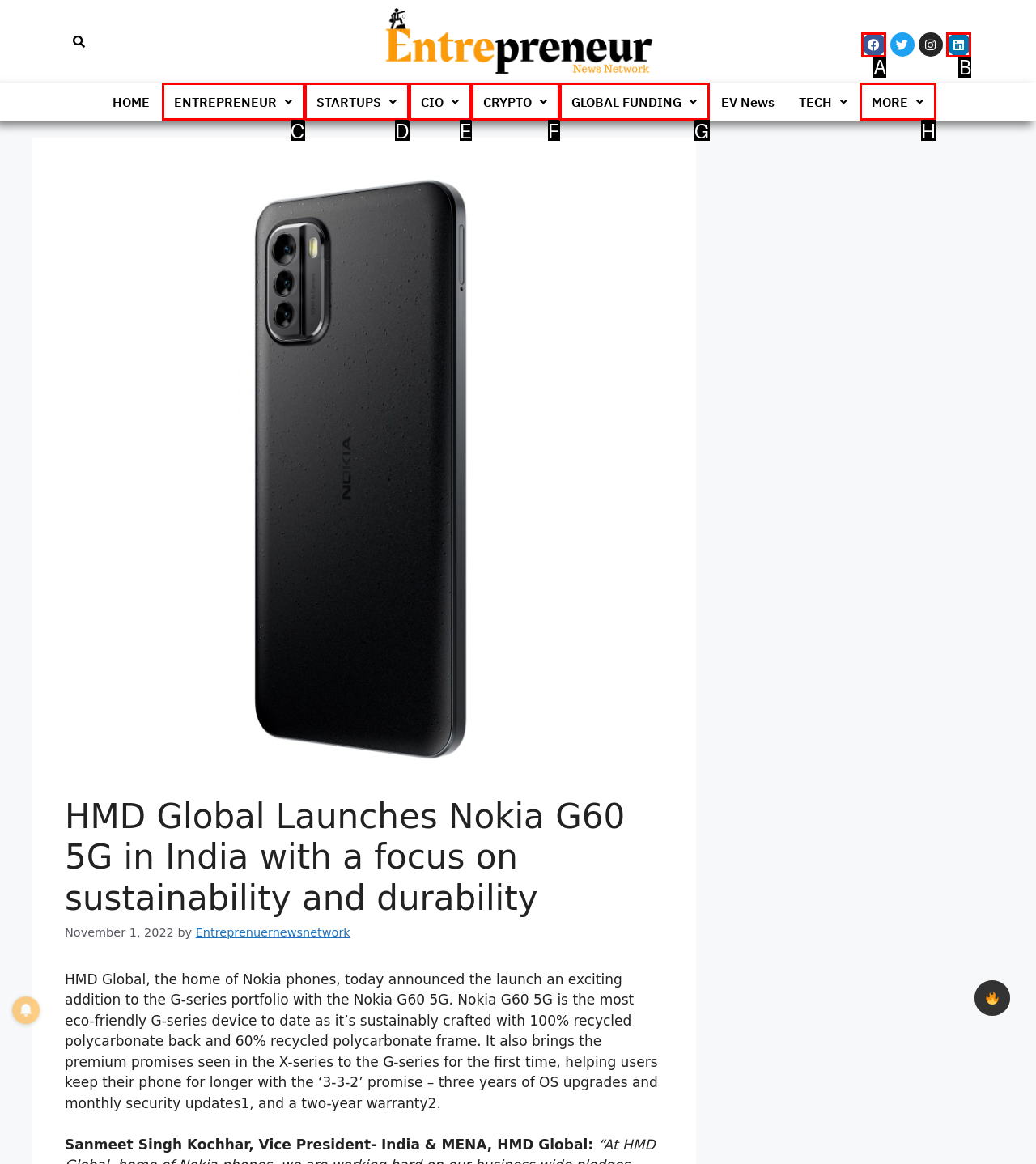Tell me the letter of the HTML element that best matches the description: CRYPTO from the provided options.

F